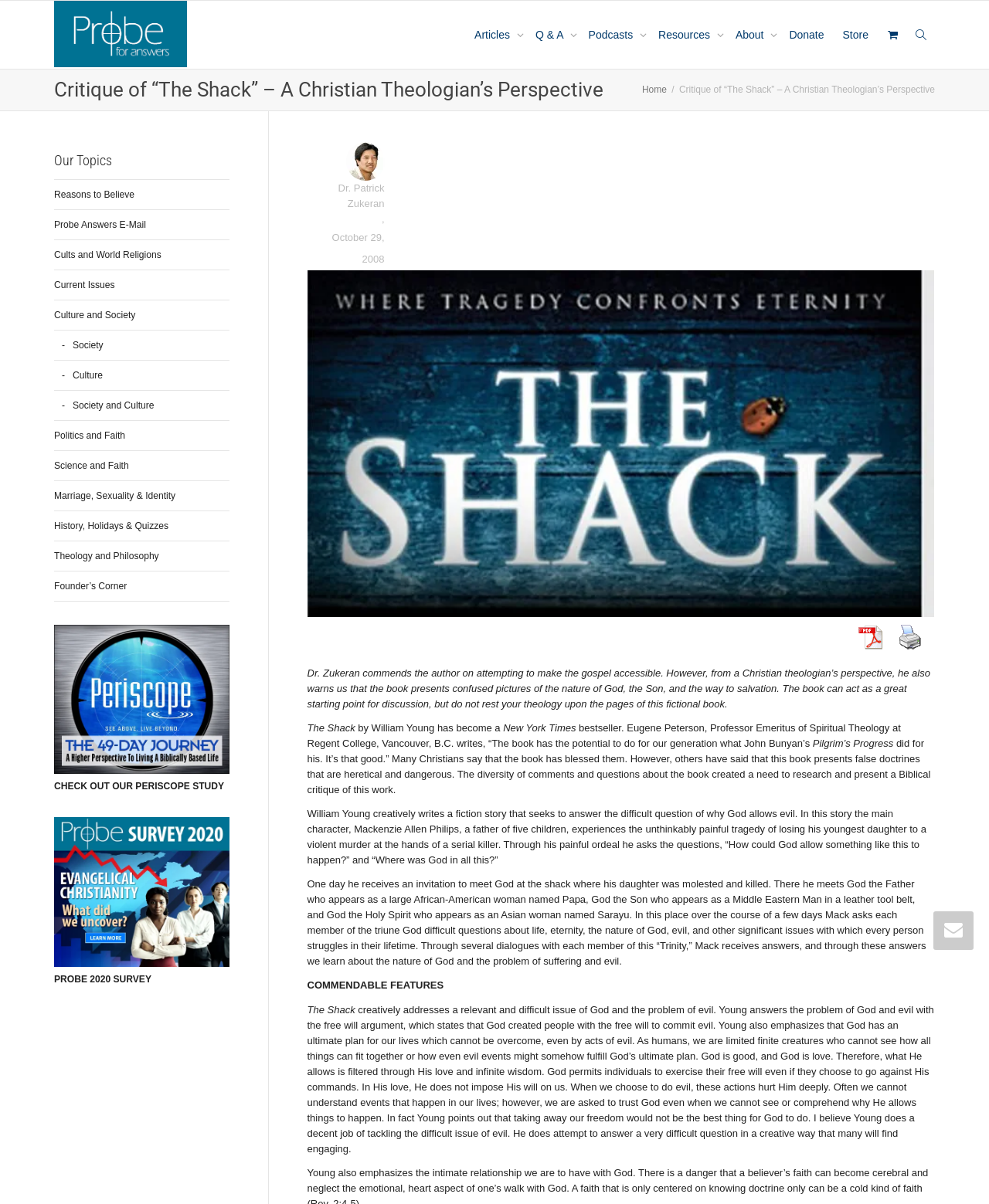Determine the main heading of the webpage and generate its text.

Critique of “The Shack” – A Christian Theologian’s Perspective